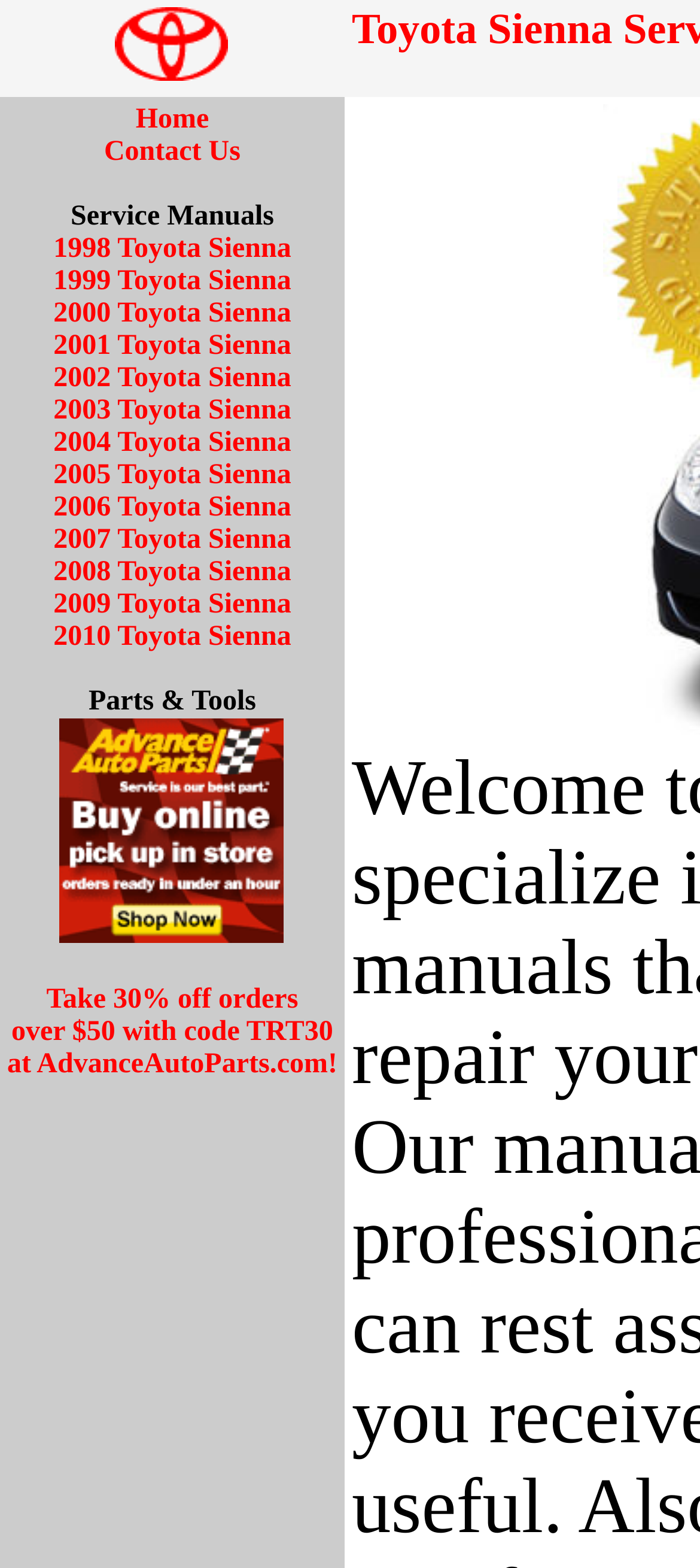Identify the main heading from the webpage and provide its text content.

Toyota Sienna Service Repair Manuals